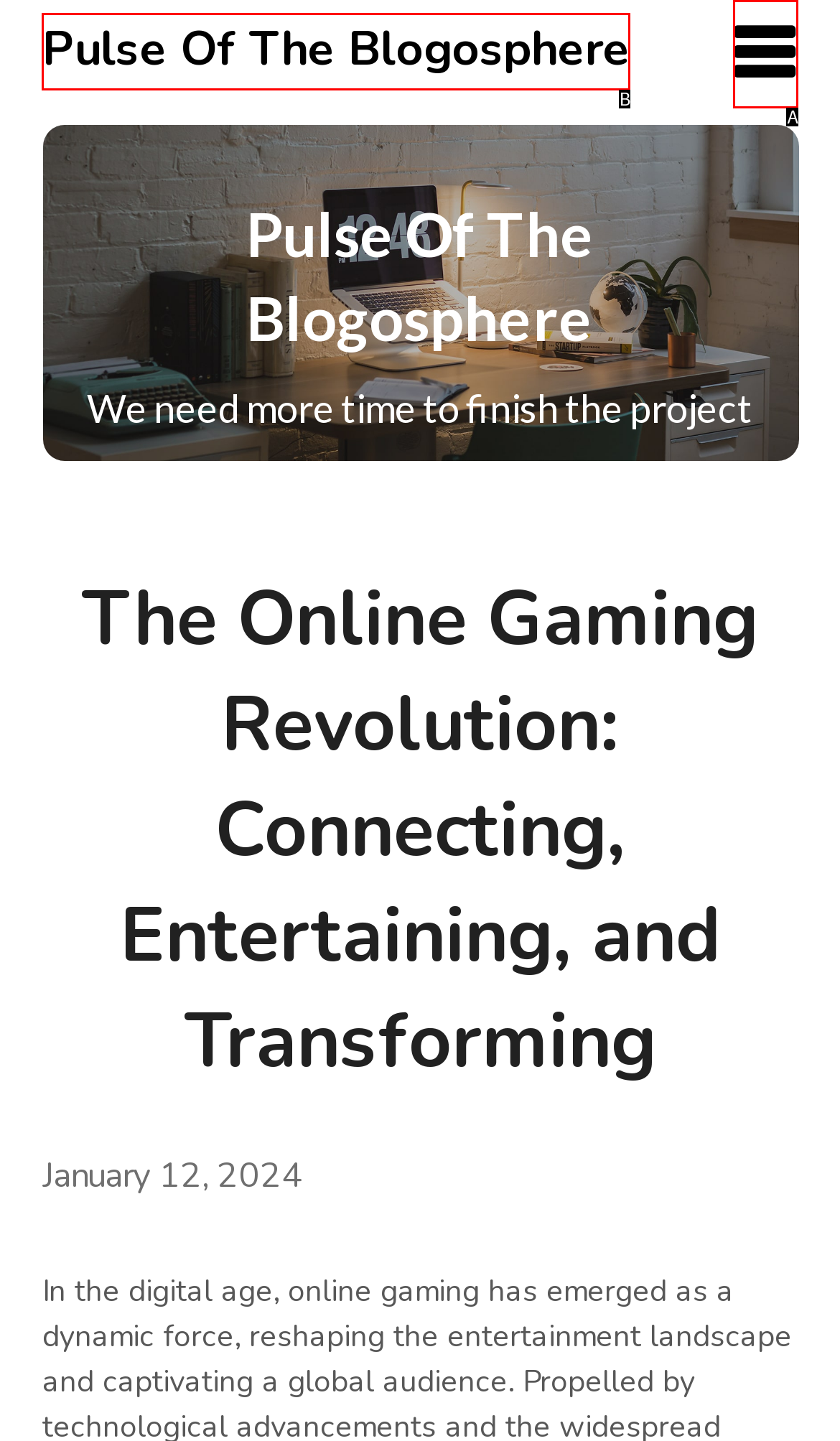Using the description: Pulse Of The Blogosphere, find the HTML element that matches it. Answer with the letter of the chosen option.

B